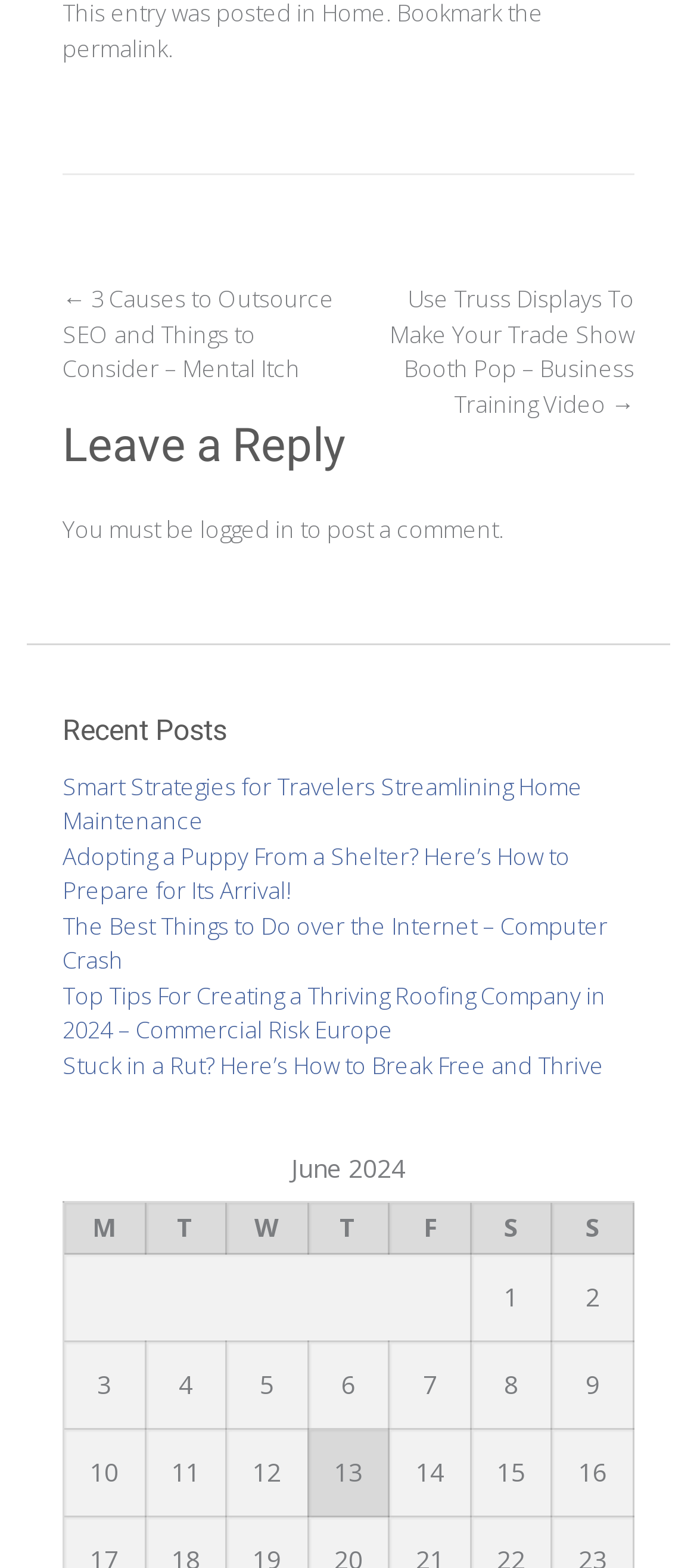Pinpoint the bounding box coordinates of the element to be clicked to execute the instruction: "Filter posts by date 'June 1, 2024'".

[0.675, 0.8, 0.792, 0.856]